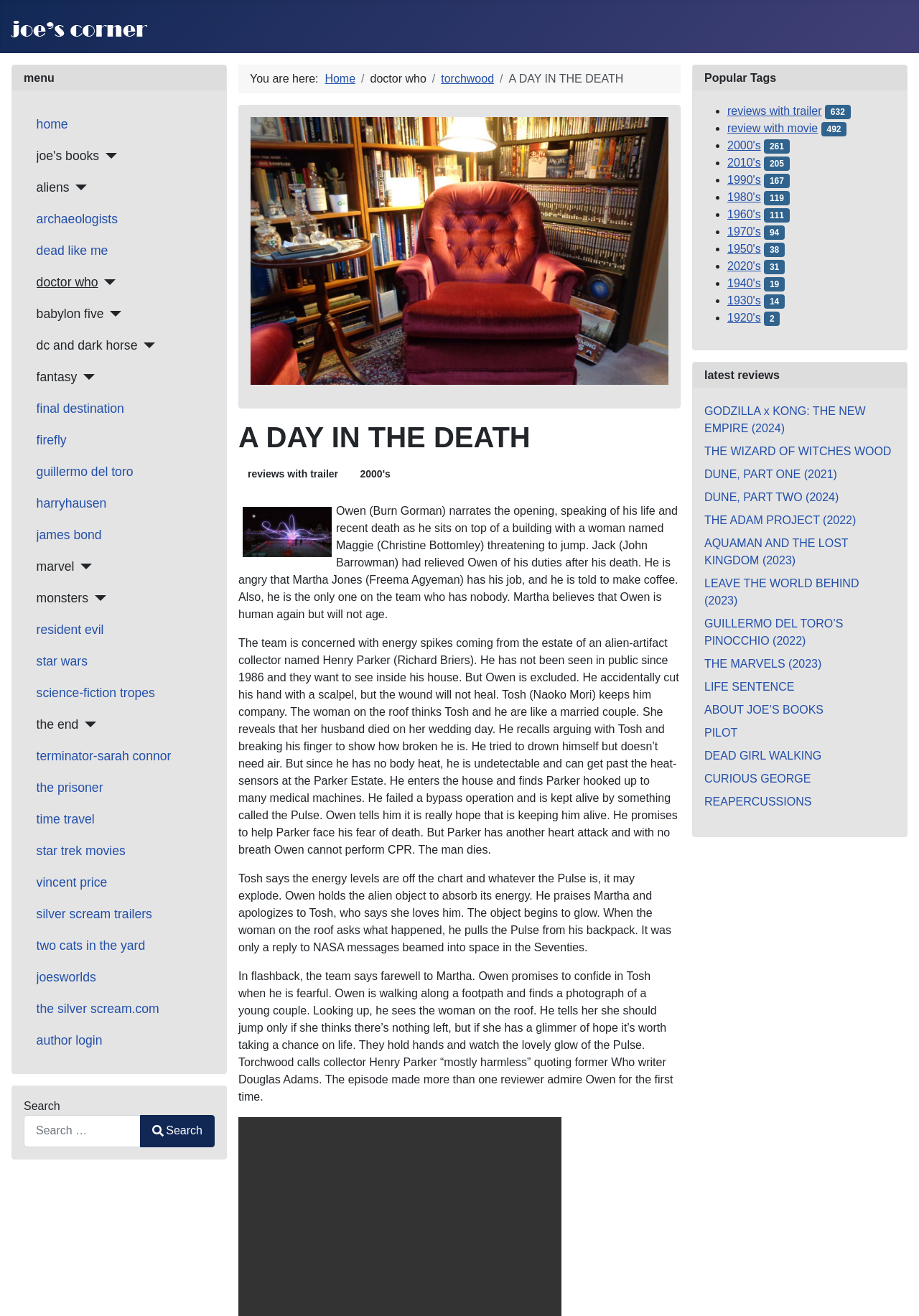Please identify the bounding box coordinates of the clickable area that will fulfill the following instruction: "read the review with trailer". The coordinates should be in the format of four float numbers between 0 and 1, i.e., [left, top, right, bottom].

[0.262, 0.352, 0.375, 0.369]